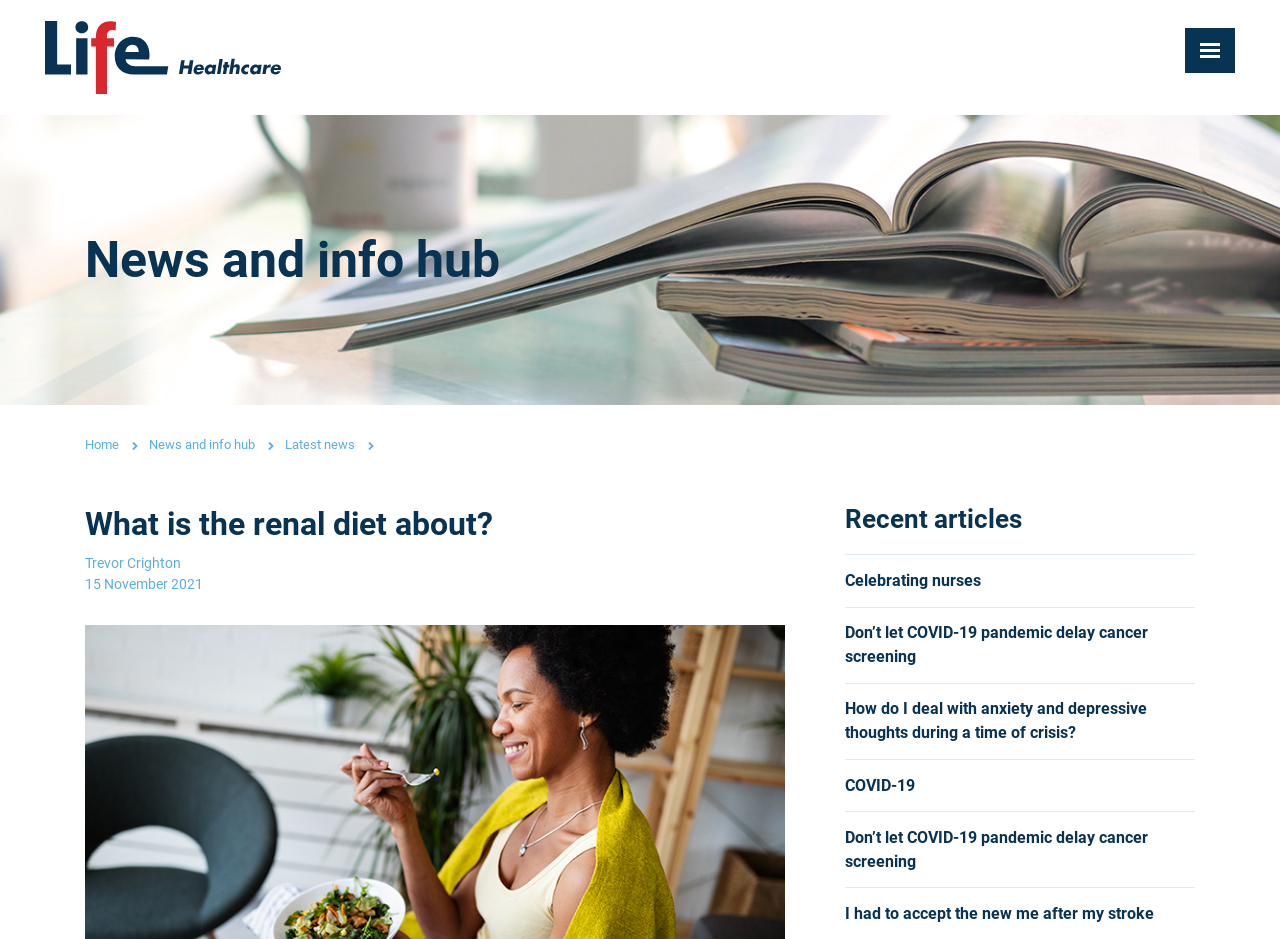Find and provide the bounding box coordinates for the UI element described with: "News and info hub".

[0.116, 0.466, 0.199, 0.482]